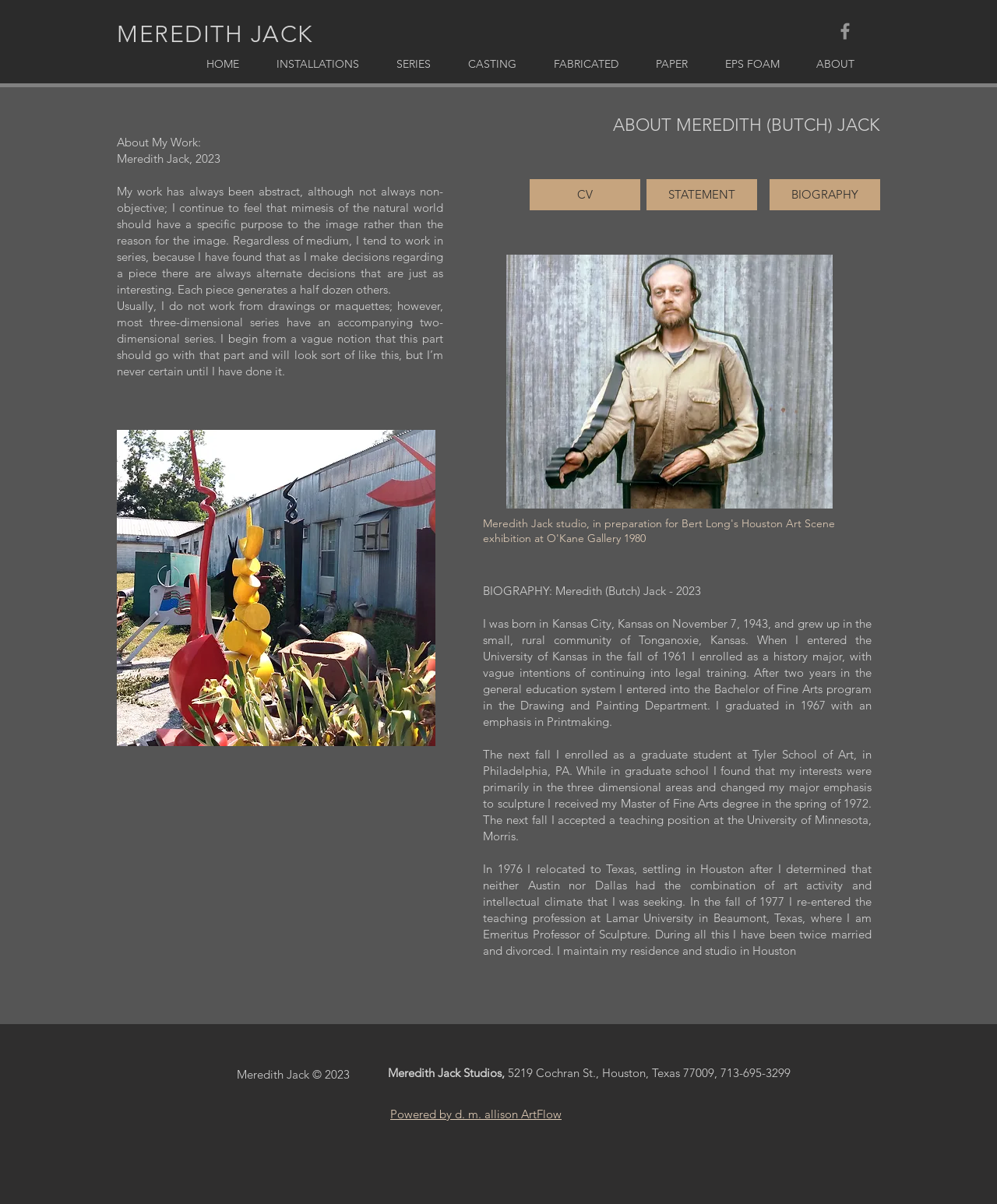Find and extract the text of the primary heading on the webpage.

Meredith Jack Studios, 5219 Cochran St., Houston, Texas 77009, 713-695-3299